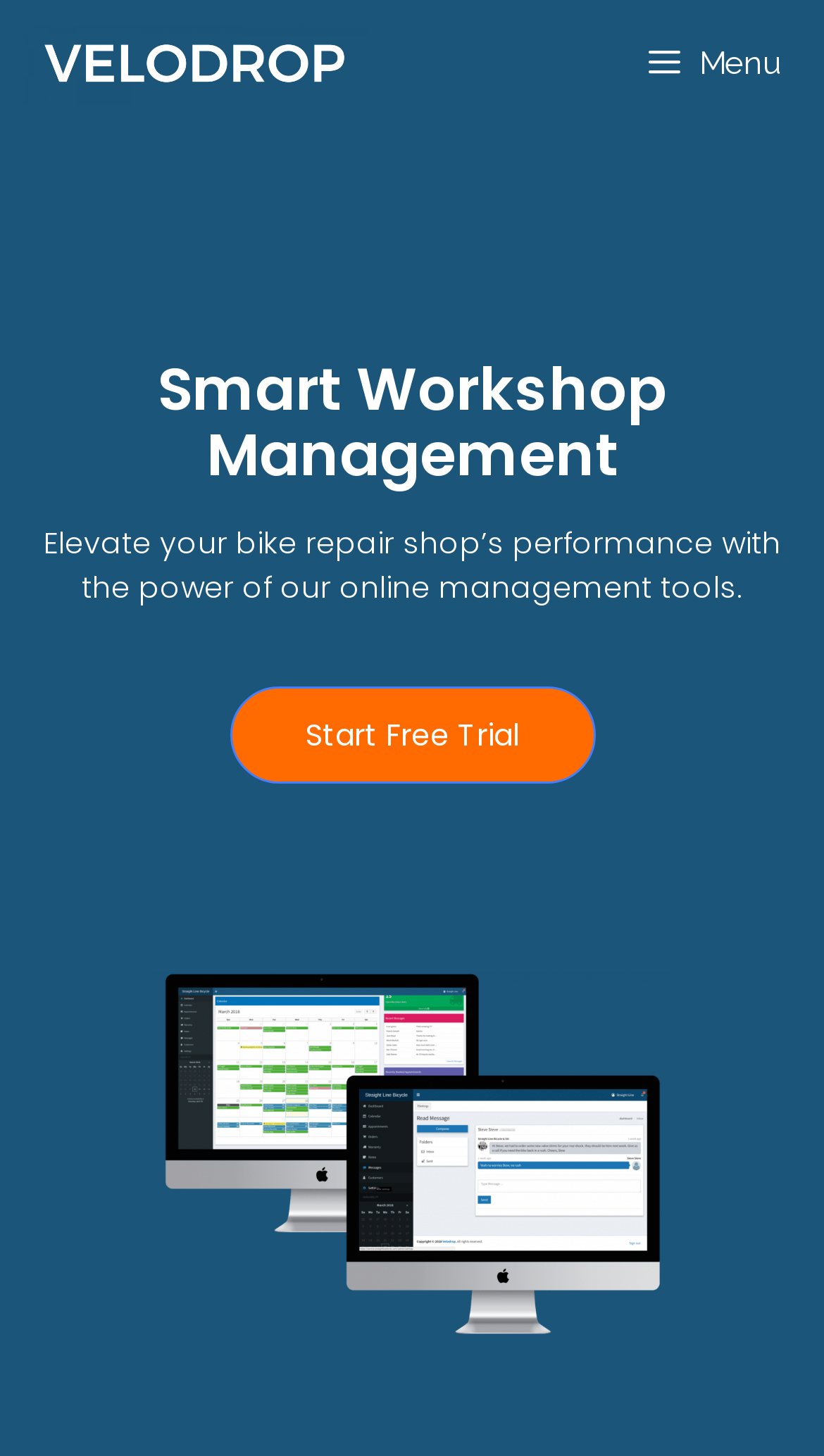Locate the UI element described by Menu and provide its bounding box coordinates. Use the format (top-left x, top-left y, bottom-right x, bottom-right y) with all values as floating point numbers between 0 and 1.

[0.73, 0.0, 1.0, 0.087]